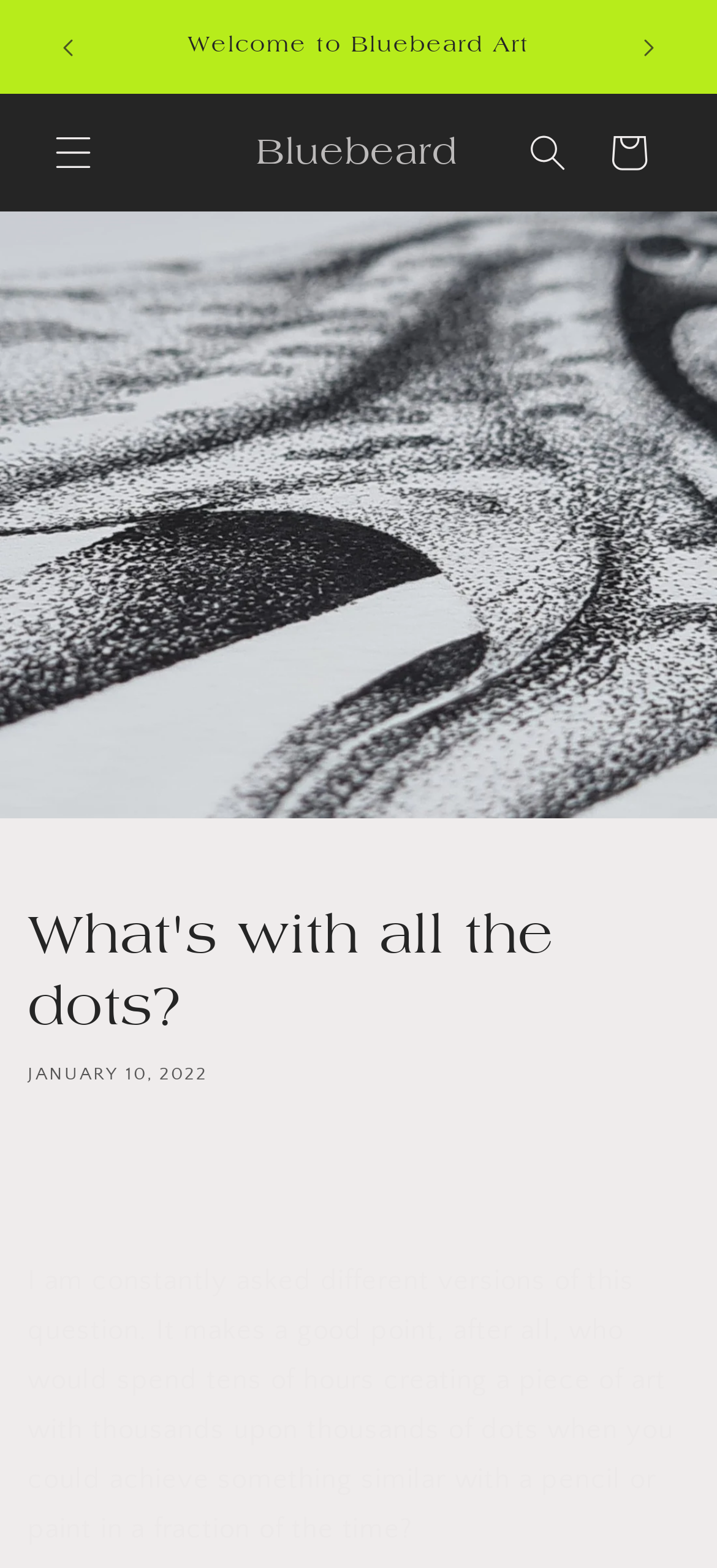Give a one-word or phrase response to the following question: What is the name of the website?

Bluebeard